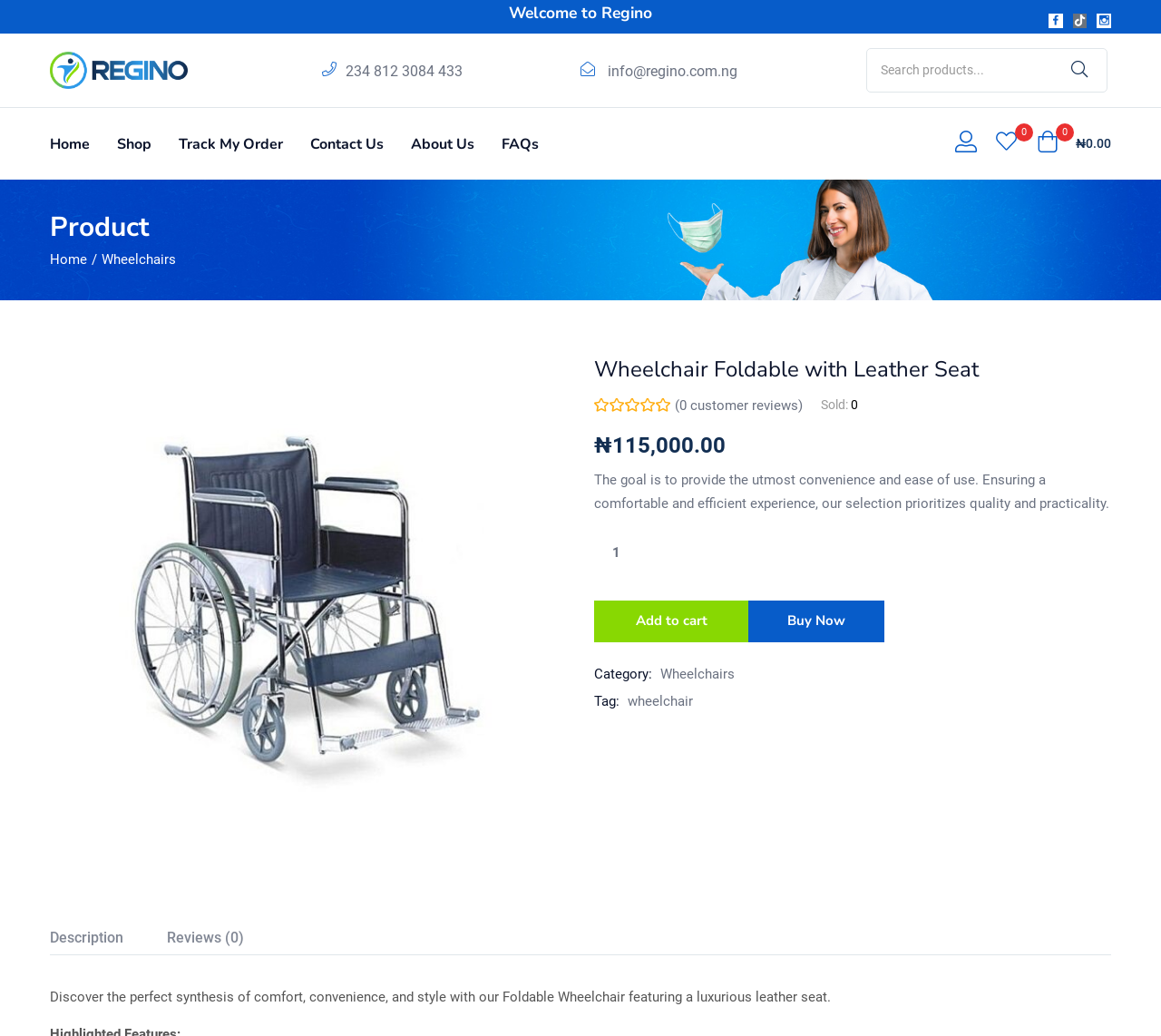Reply to the question with a brief word or phrase: What is the category of the product?

Wheelchairs